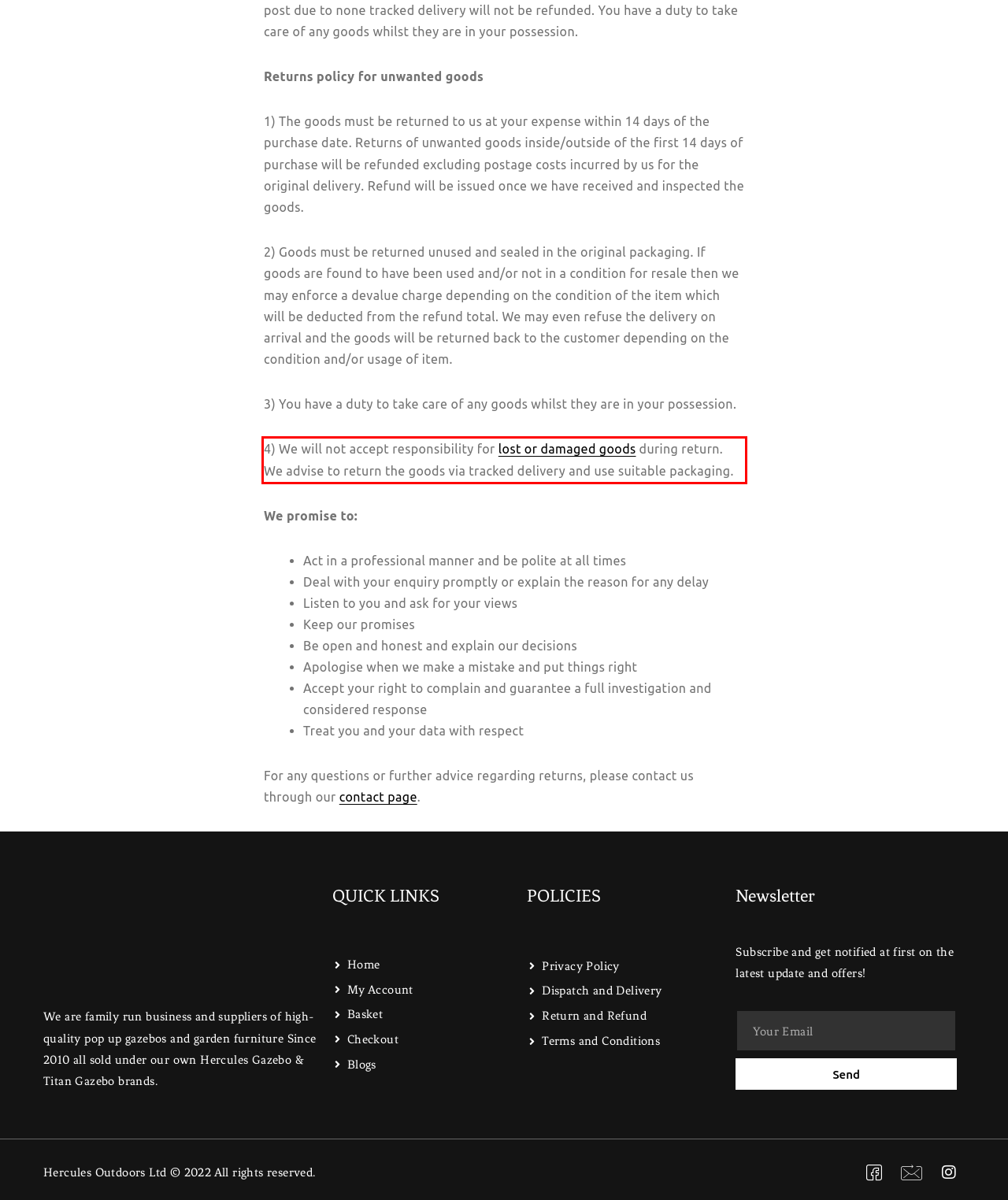View the screenshot of the webpage and identify the UI element surrounded by a red bounding box. Extract the text contained within this red bounding box.

4) We will not accept responsibility for lost or damaged goods during return. We advise to return the goods via tracked delivery and use suitable packaging.